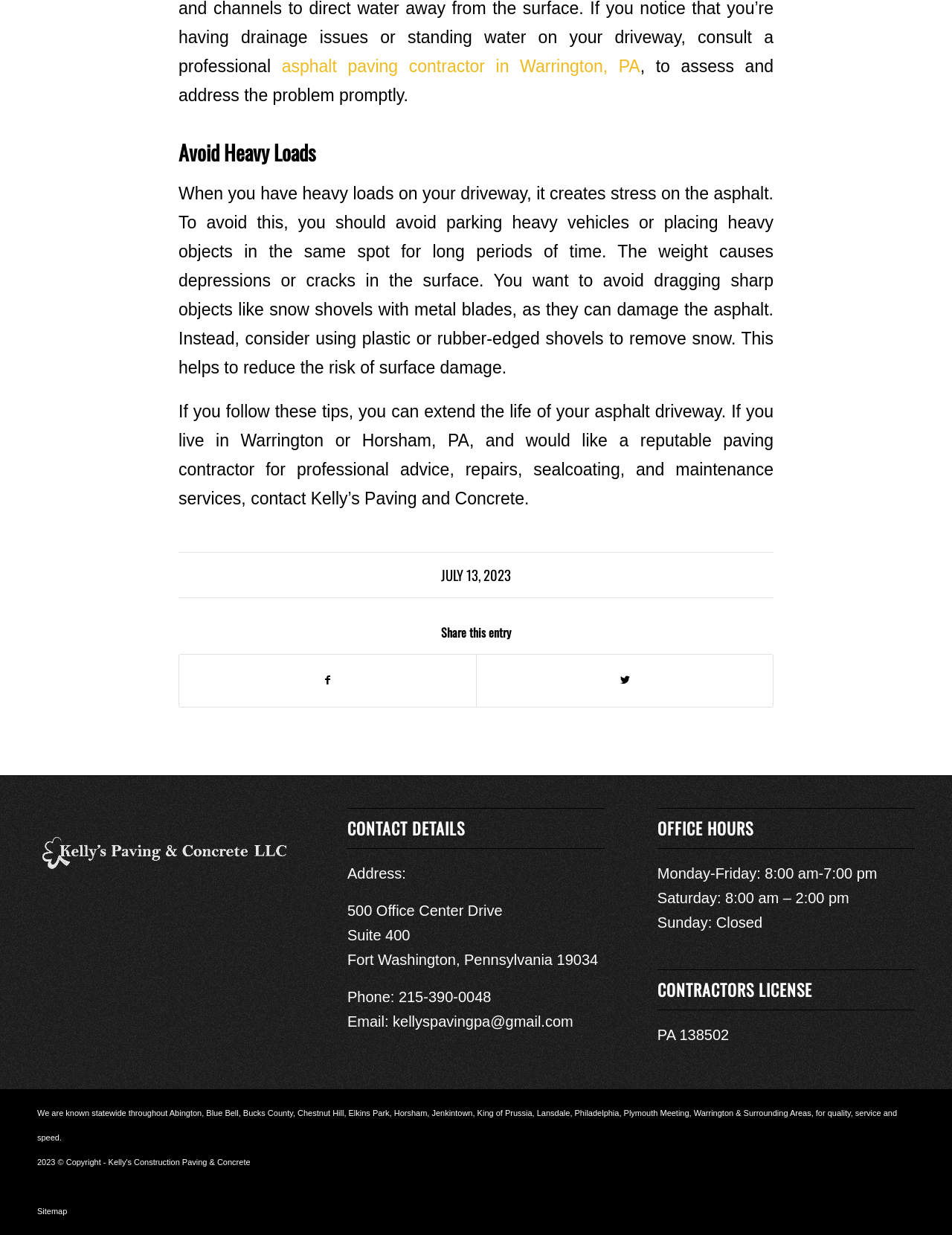Can you identify the bounding box coordinates of the clickable region needed to carry out this instruction: 'Get the phone number of Kelly's Paving and Concrete'? The coordinates should be four float numbers within the range of 0 to 1, stated as [left, top, right, bottom].

[0.419, 0.801, 0.516, 0.814]